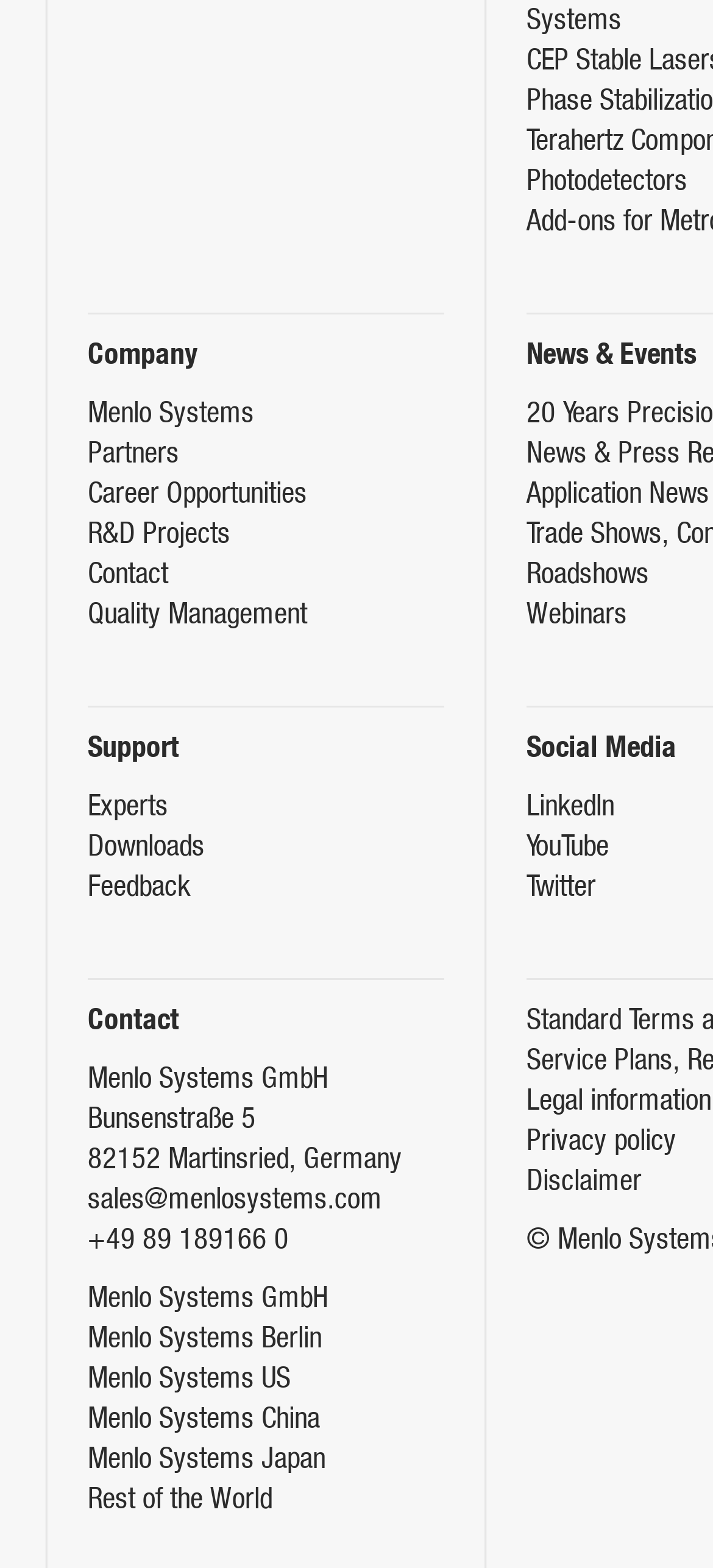Based on what you see in the screenshot, provide a thorough answer to this question: What are the social media platforms available?

The social media platforms are listed on the right side of the webpage, under the 'Social Media' heading, with links to LinkedIn, YouTube, and Twitter.